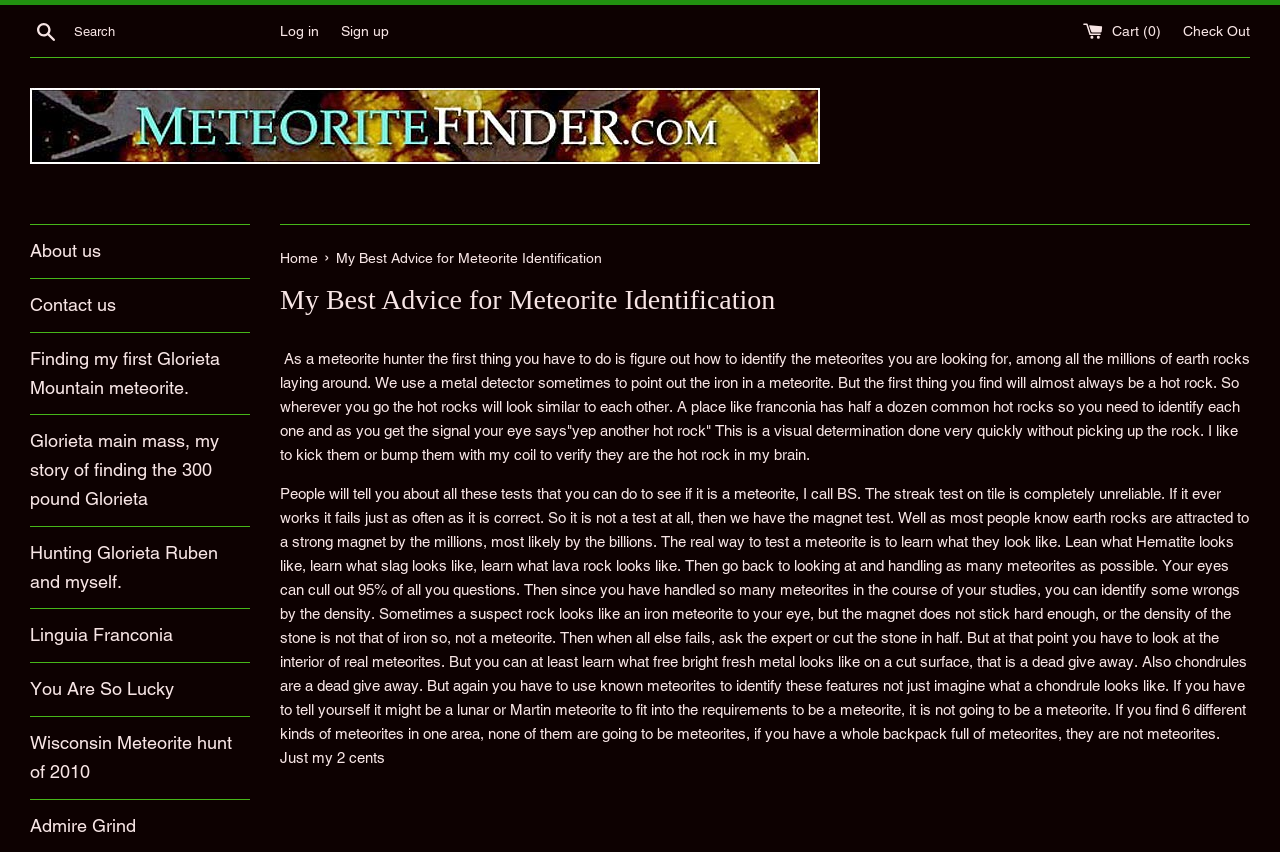Please identify the bounding box coordinates of the element that needs to be clicked to execute the following command: "Log in to the website". Provide the bounding box using four float numbers between 0 and 1, formatted as [left, top, right, bottom].

[0.219, 0.026, 0.249, 0.045]